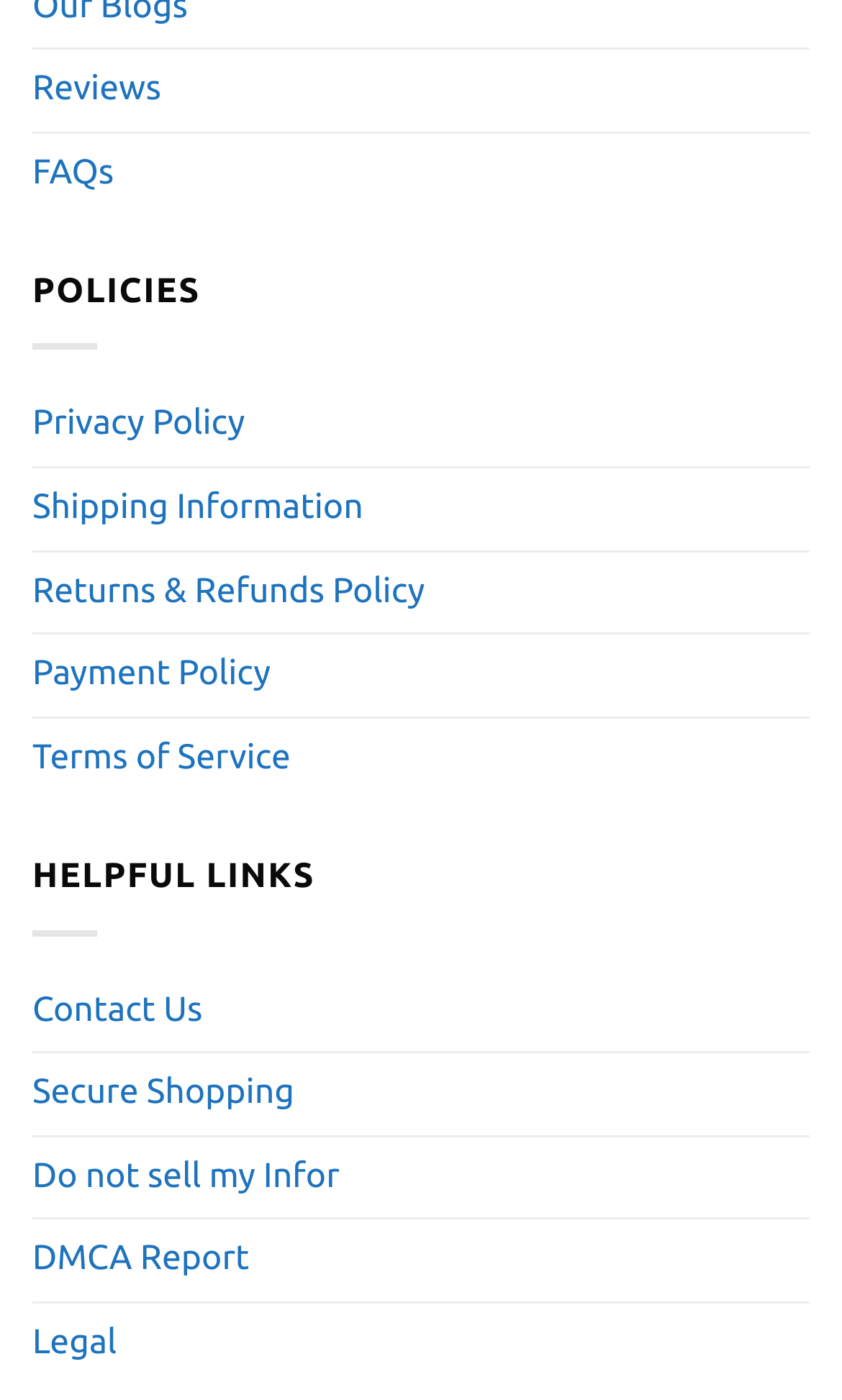Reply to the question with a single word or phrase:
How many static text elements are on the webpage?

2